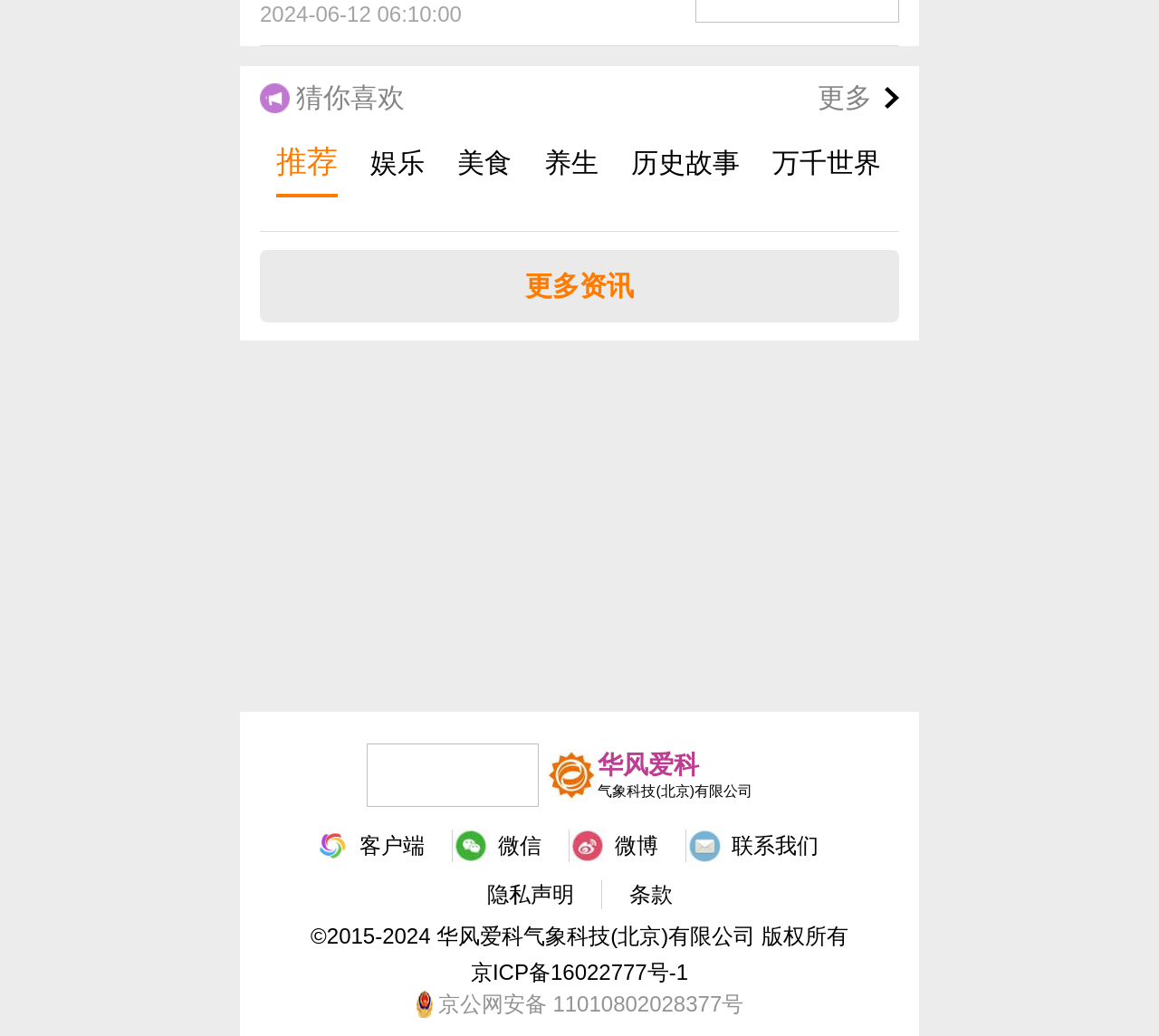Locate the bounding box coordinates of the area where you should click to accomplish the instruction: "Browse the '万千世界' category".

[0.666, 0.126, 0.76, 0.191]